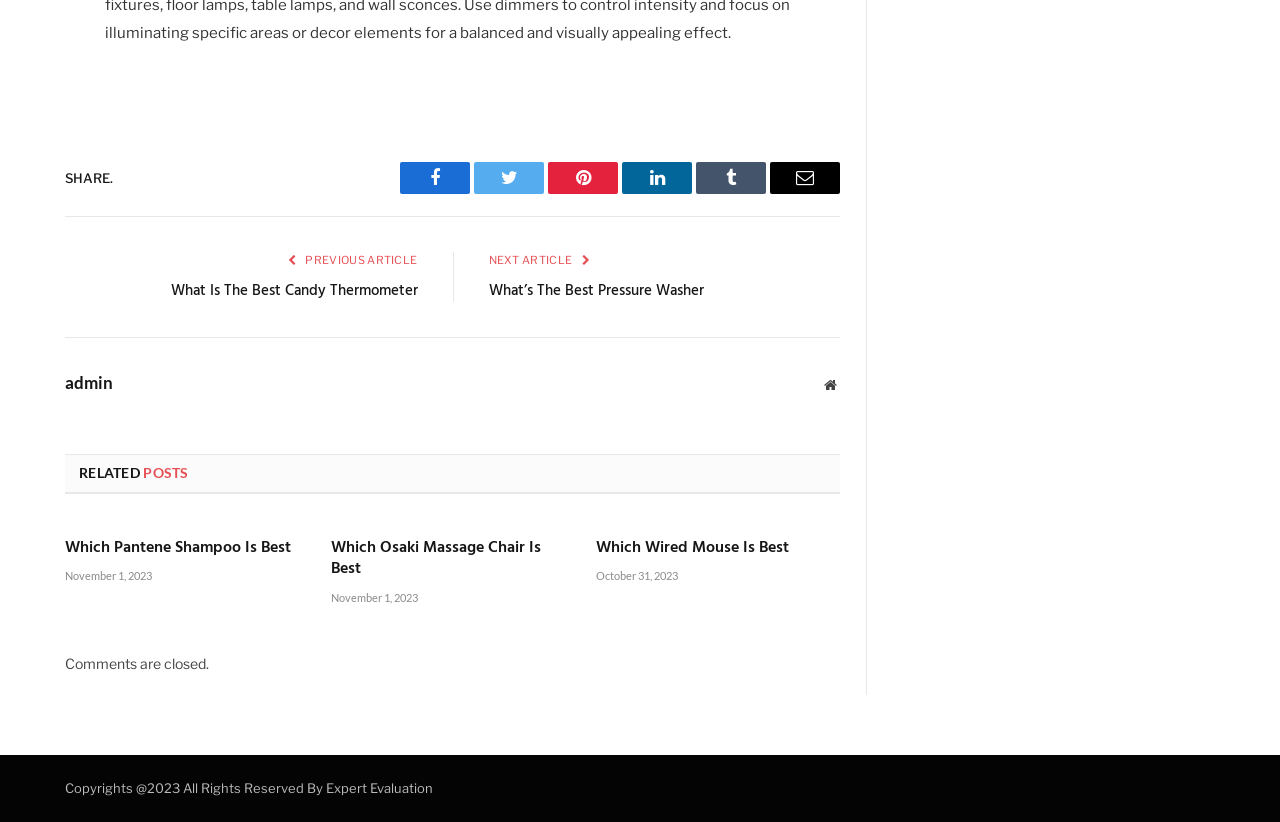Provide the bounding box coordinates of the HTML element described as: "Pinterest". The bounding box coordinates should be four float numbers between 0 and 1, i.e., [left, top, right, bottom].

[0.428, 0.198, 0.483, 0.237]